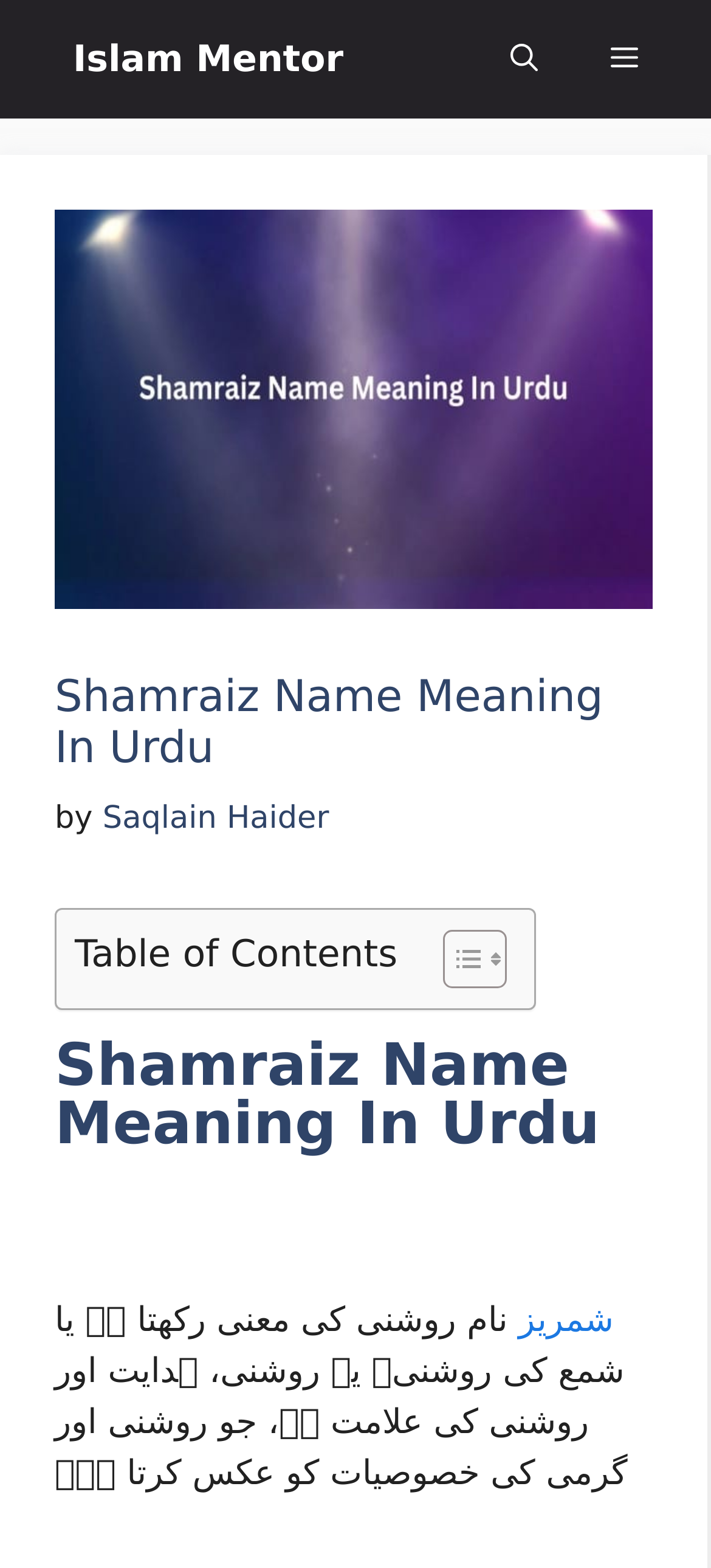Can you give a detailed response to the following question using the information from the image? What is the meaning of Shamraiz in Urdu?

The meaning of Shamraiz in Urdu can be found in the main content section of the webpage, where it is written in Urdu script, which translates to 'it has the meaning of light or the light of a candle'.